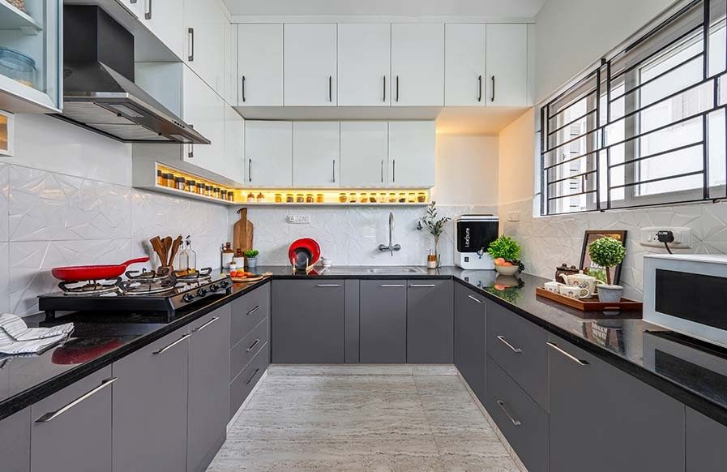Explain the content of the image in detail.

This image showcases a modern kitchen design that elegantly blends functionality and aesthetics, reflecting the latest trends in kitchen interiors. The kitchen features sleek, contemporary cabinetry with a mix of dark grey lower cabinets and bright white upper cabinets, providing a striking contrast. A stylish granite countertop enhances the workspace, which is equipped with a gas stove adorned with cooking utensils ready for use.

Natural light floods in through a large window fitted with grills, illuminating the space and highlighting the intricate textured backsplash. Ambient lighting set in the shelves creates a warm atmosphere, perfect for both cooking and entertaining. The kitchen is decorated with potted plants and an organized setup, including essential appliances like a microwave and a water filter. This thoughtfully designed kitchen exemplifies the innovative spirit of modern kitchen designs, aiming to provide both beauty and efficiency in culinary spaces.